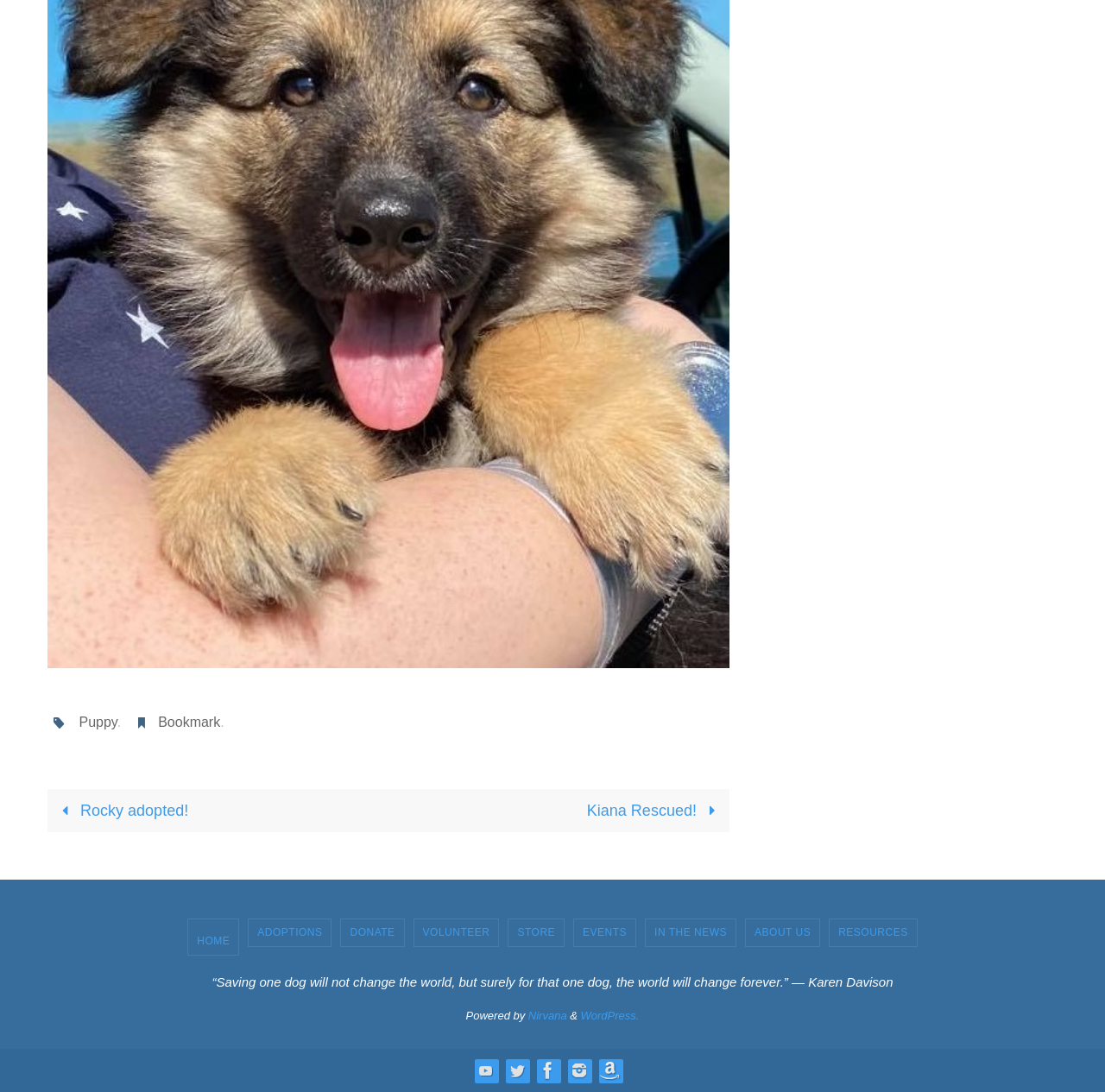Identify the bounding box of the UI element that matches this description: "Conditions of Sale".

None